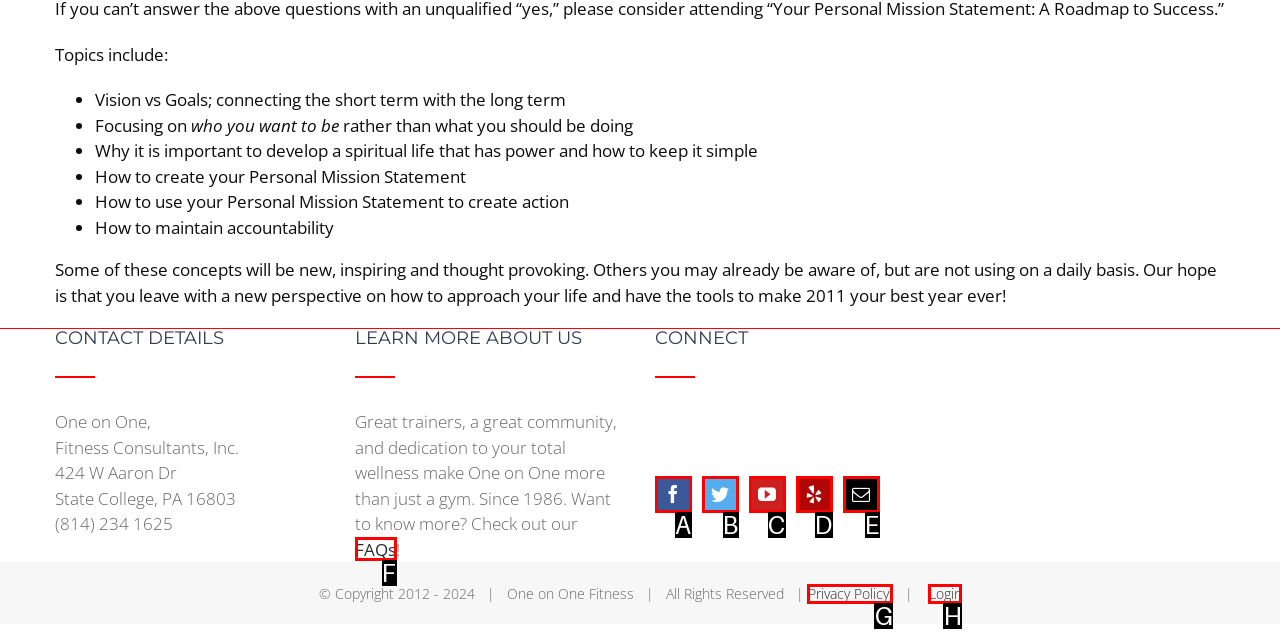Select the correct option based on the description: Login
Answer directly with the option’s letter.

H